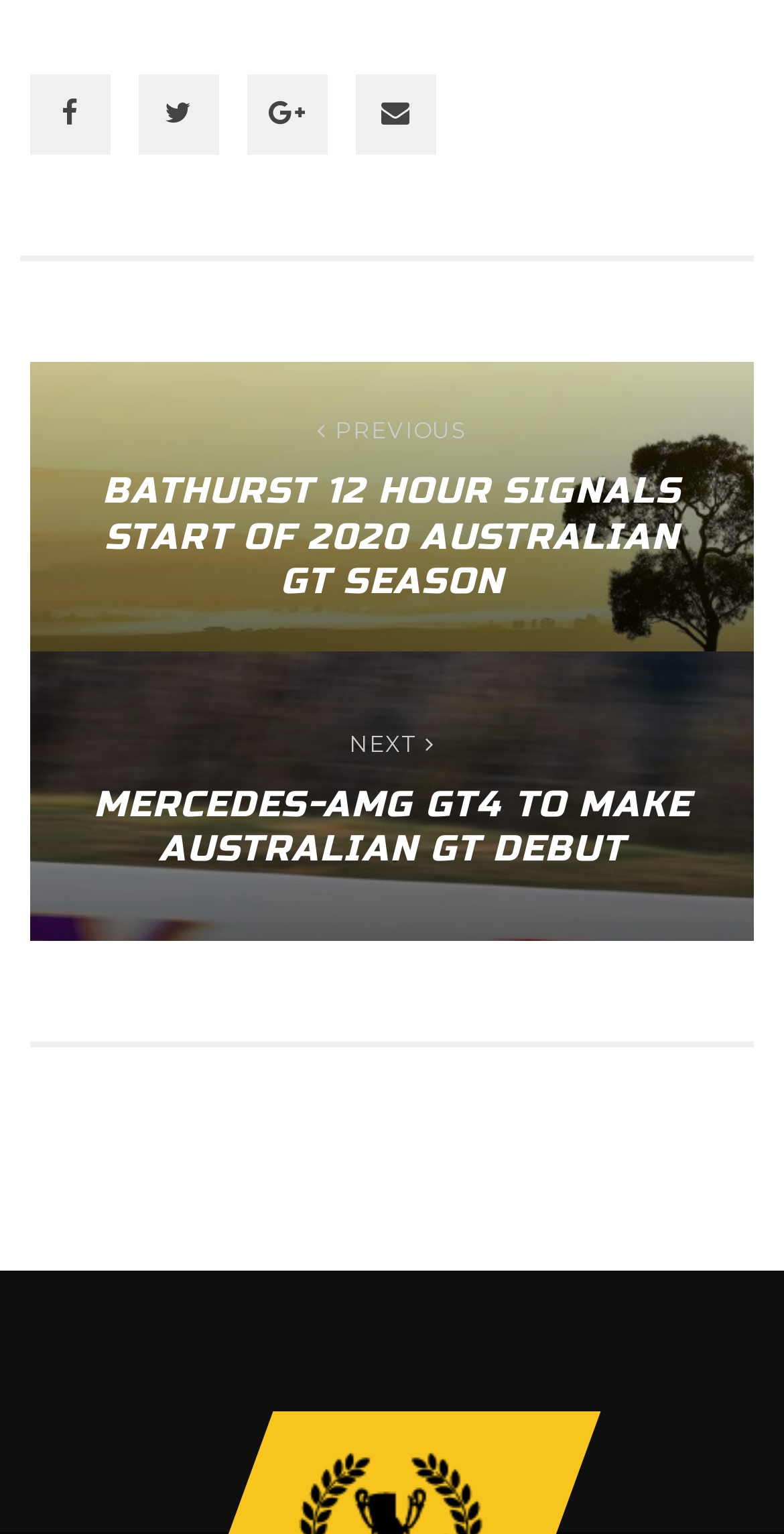Please reply to the following question using a single word or phrase: 
How many images are on the webpage?

2